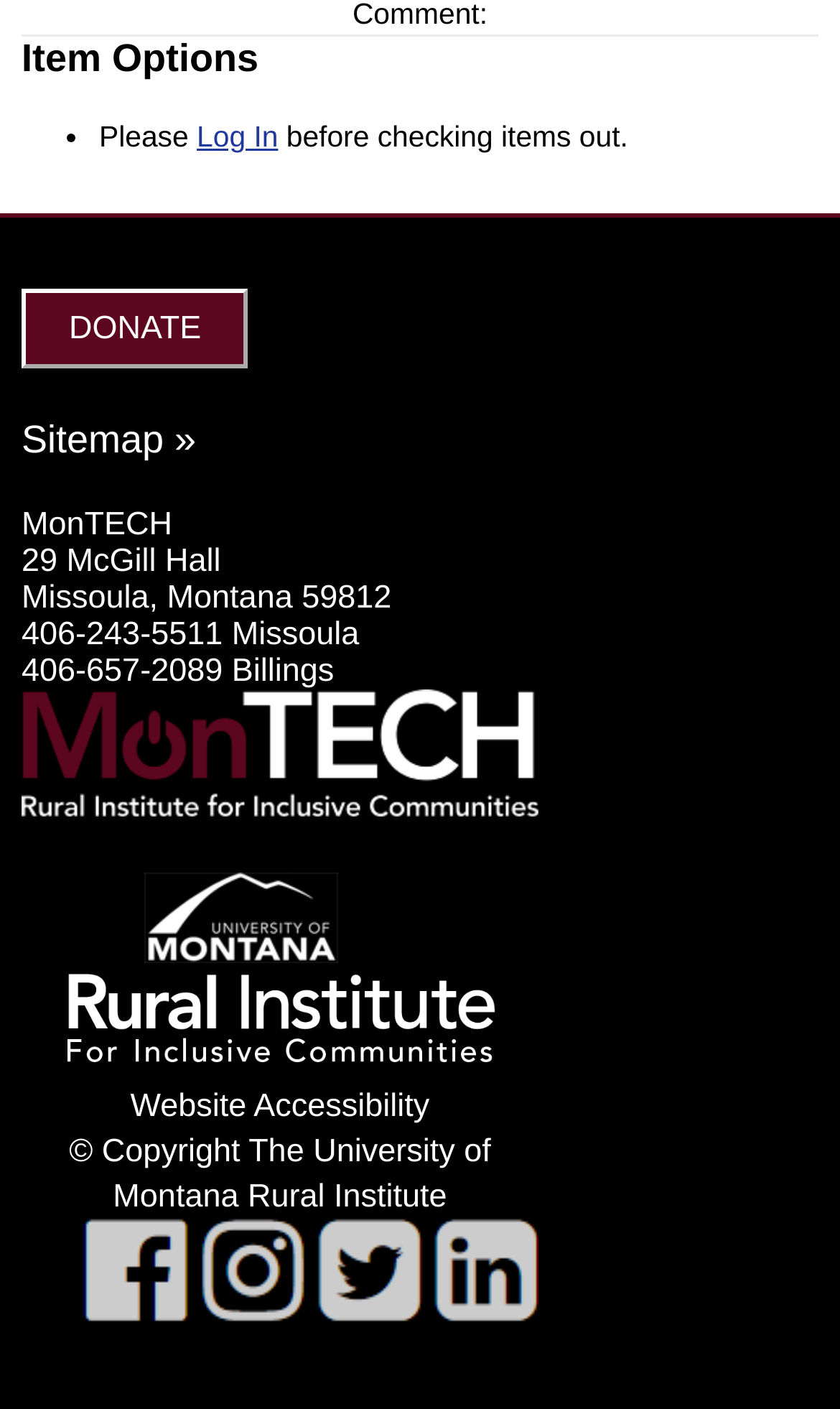Using the element description: "DONATE", determine the bounding box coordinates. The coordinates should be in the format [left, top, right, bottom], with values between 0 and 1.

[0.026, 0.205, 0.296, 0.262]